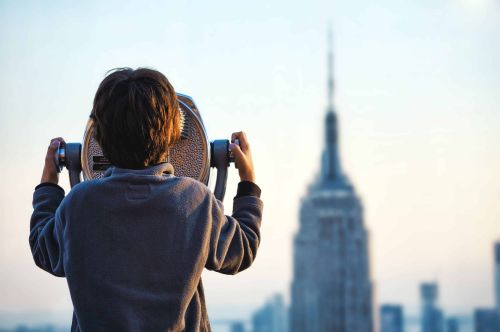What time of day is it?
Refer to the image and provide a detailed answer to the question.

The warm hues of the setting sun cast a soft glow over the scene, indicating that it is late afternoon or early evening, around the time of sunset.